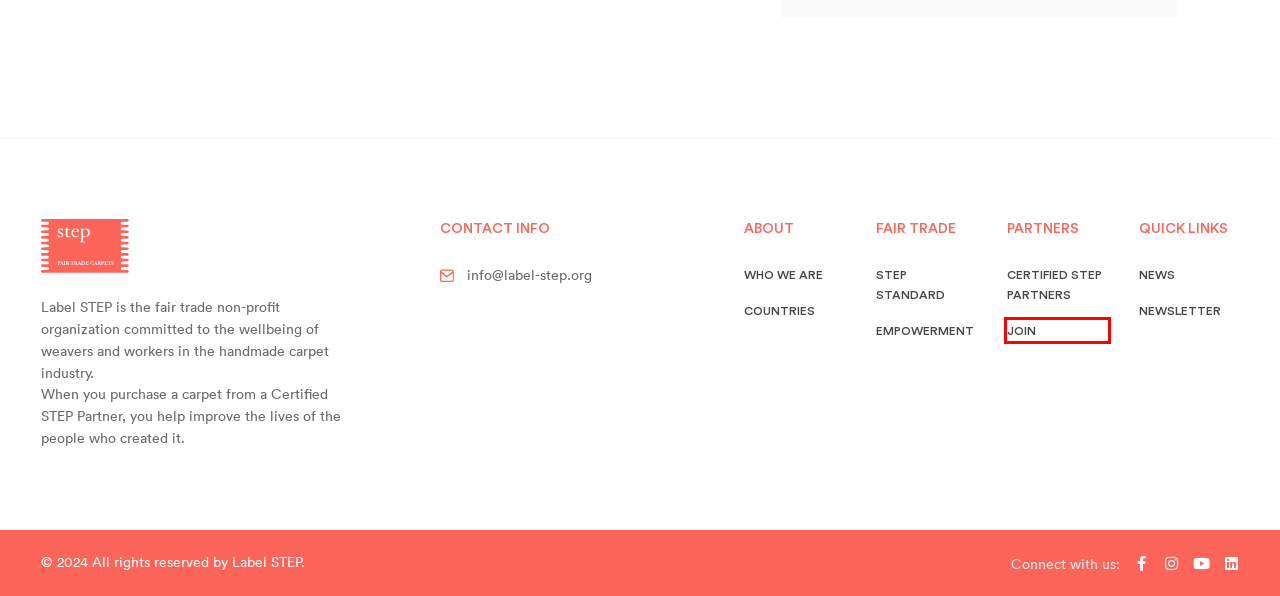Inspect the provided webpage screenshot, concentrating on the element within the red bounding box. Select the description that best represents the new webpage after you click the highlighted element. Here are the candidates:
A. Connect - Label STEP
B. Weaver Empowerment - Label STEP
C. Fair Trade - Label STEP
D. Dealers - Label STEP
E. Countries - Label STEP
F. Become a Certified STEP Fair Trade Partner - Label STEP
G. Get Involved - Label STEP
H. About STEP - Label STEP

F